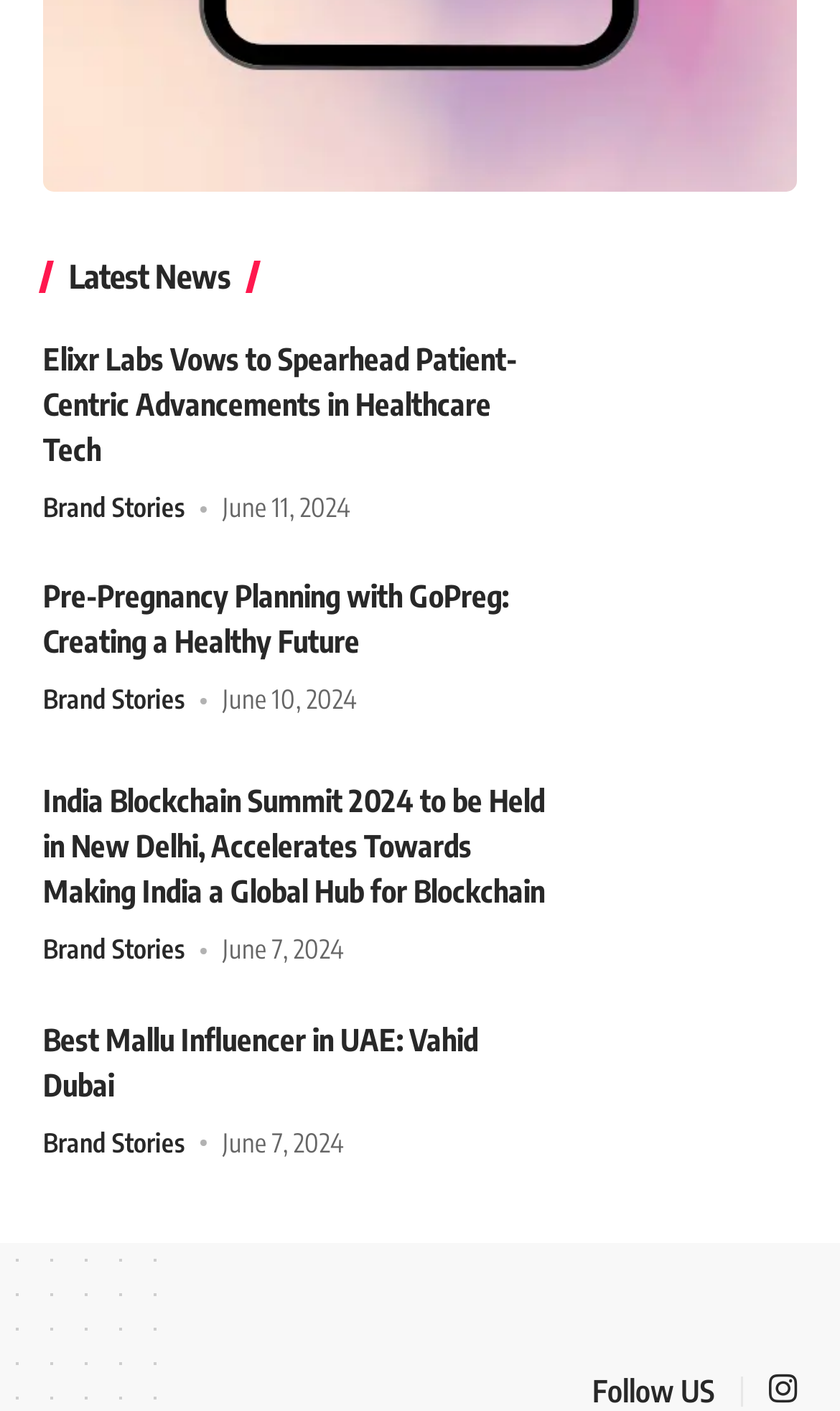What is the category of the news articles?
Please give a detailed and elaborate explanation in response to the question.

I noticed that each news article has a link labeled 'Brand Stories', which suggests that this is the category or section of the news articles.